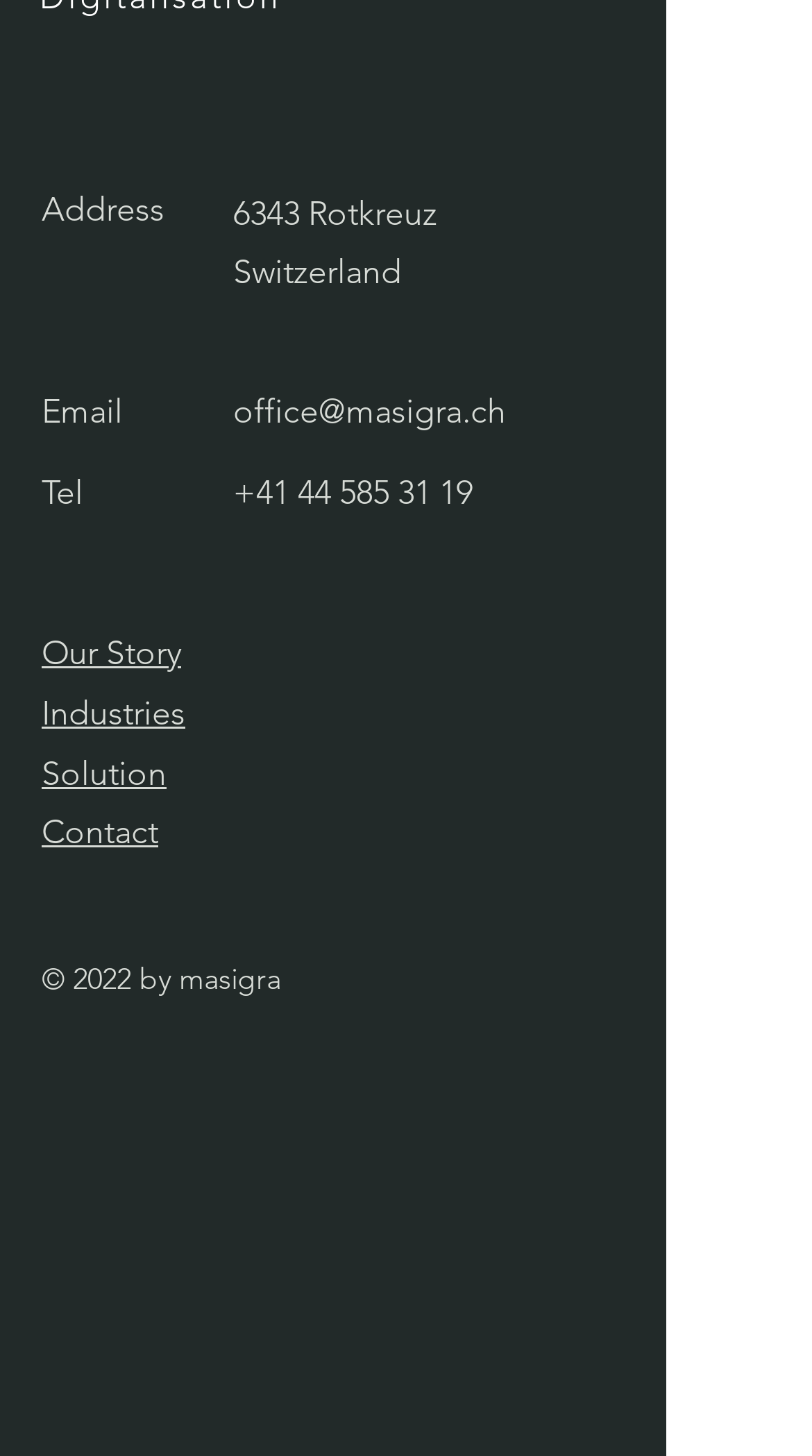Given the description of a UI element: "Industries", identify the bounding box coordinates of the matching element in the webpage screenshot.

[0.051, 0.476, 0.228, 0.503]